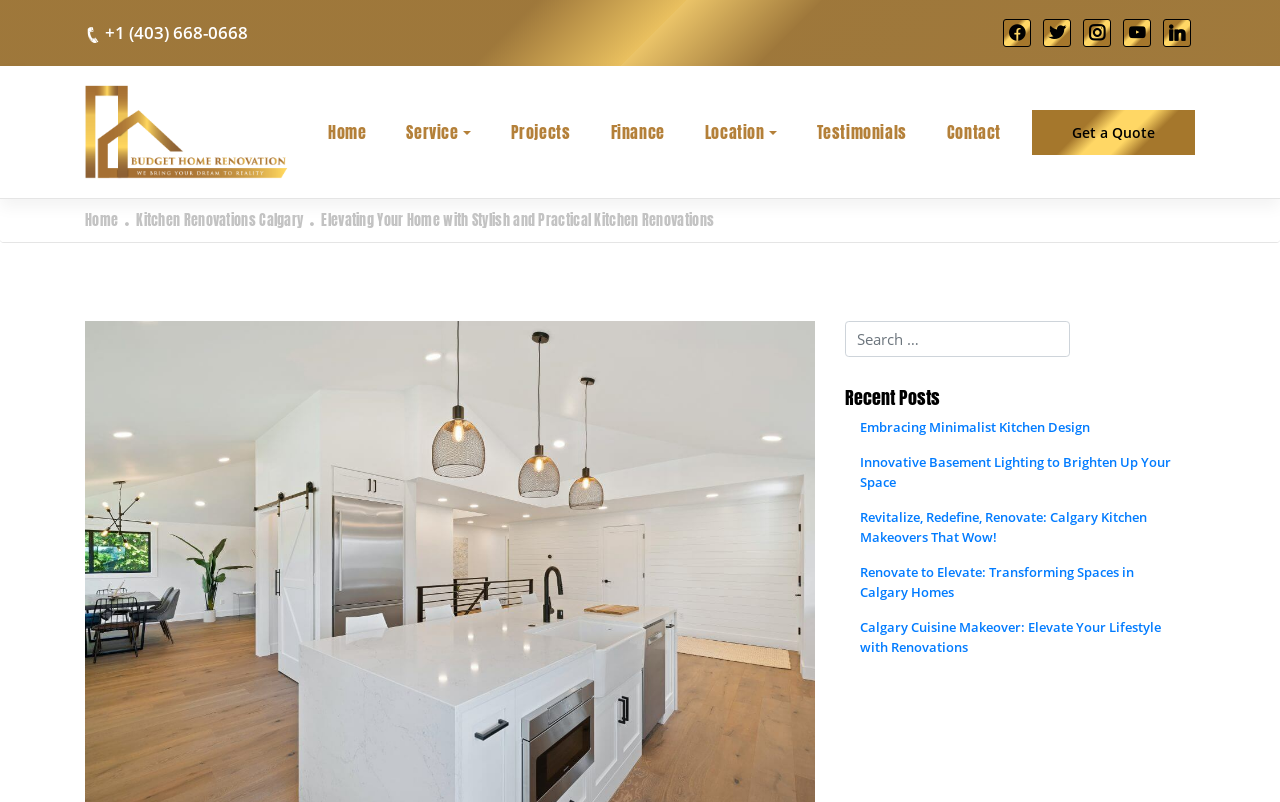What is the headline of the webpage?

Elevating Your Home with Stylish and Practical Kitchen Renovations